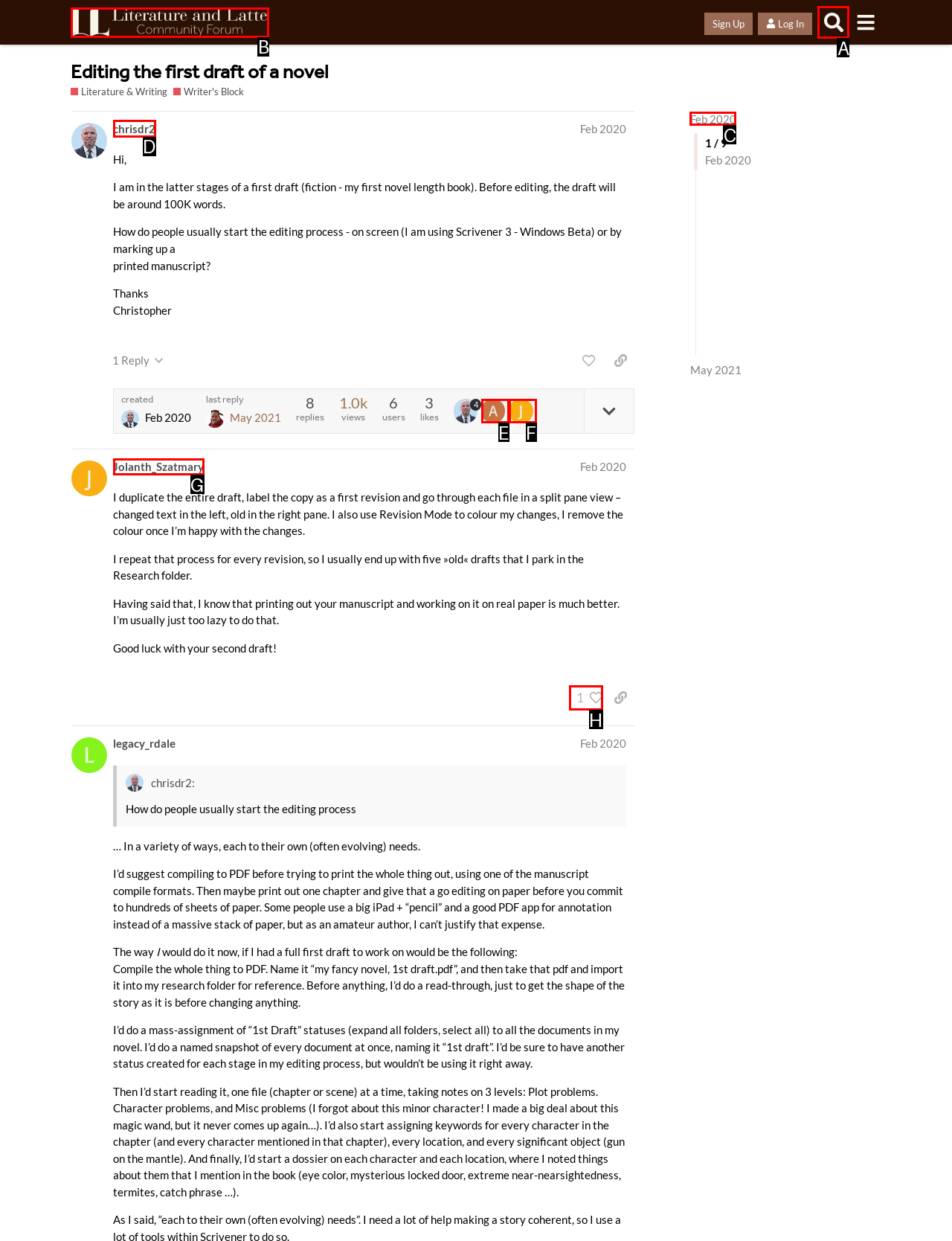Select the correct UI element to click for this task: Click on the 'Get started today' button.
Answer using the letter from the provided options.

None